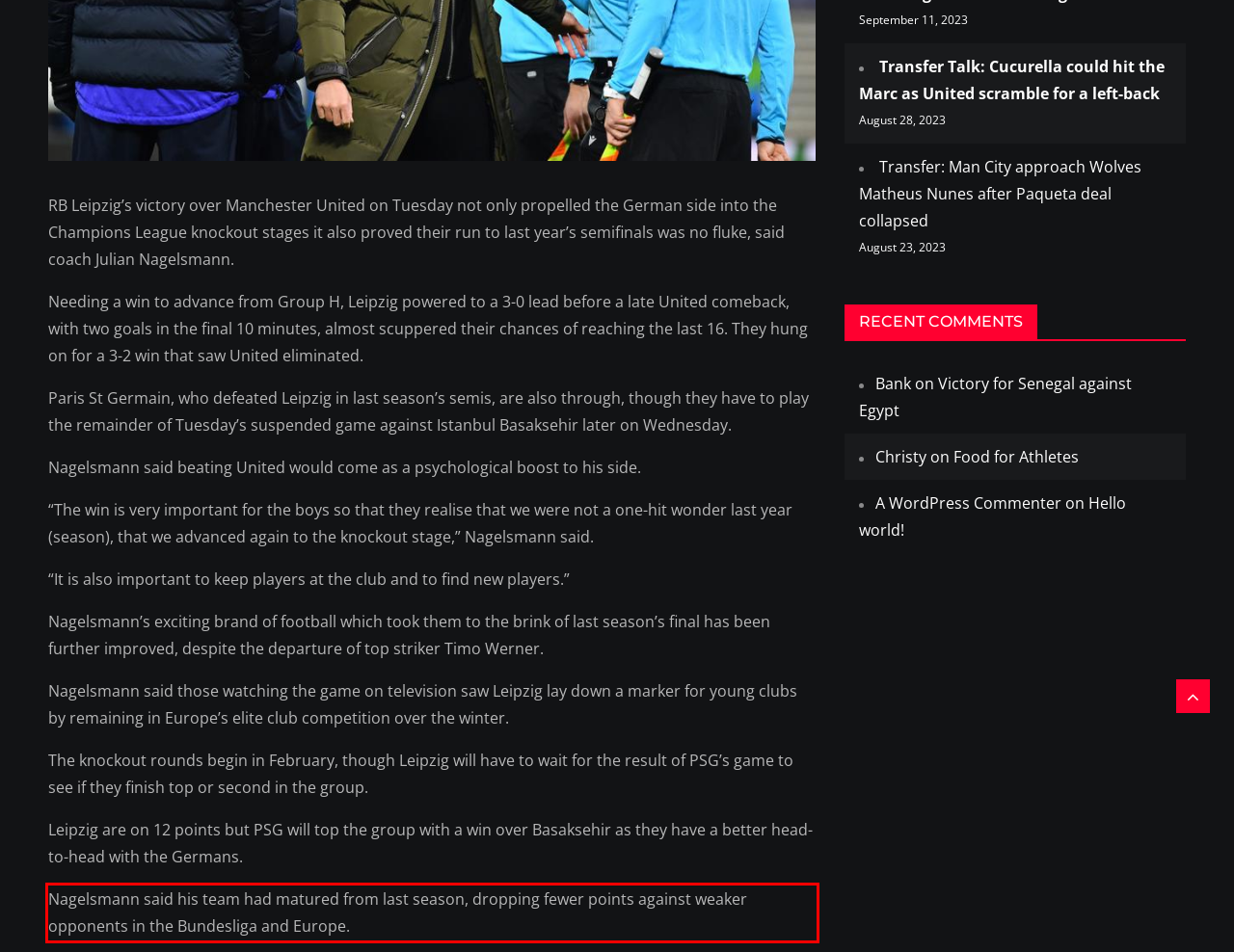Please identify and extract the text from the UI element that is surrounded by a red bounding box in the provided webpage screenshot.

Nagelsmann said his team had matured from last season, dropping fewer points against weaker opponents in the Bundesliga and Europe.